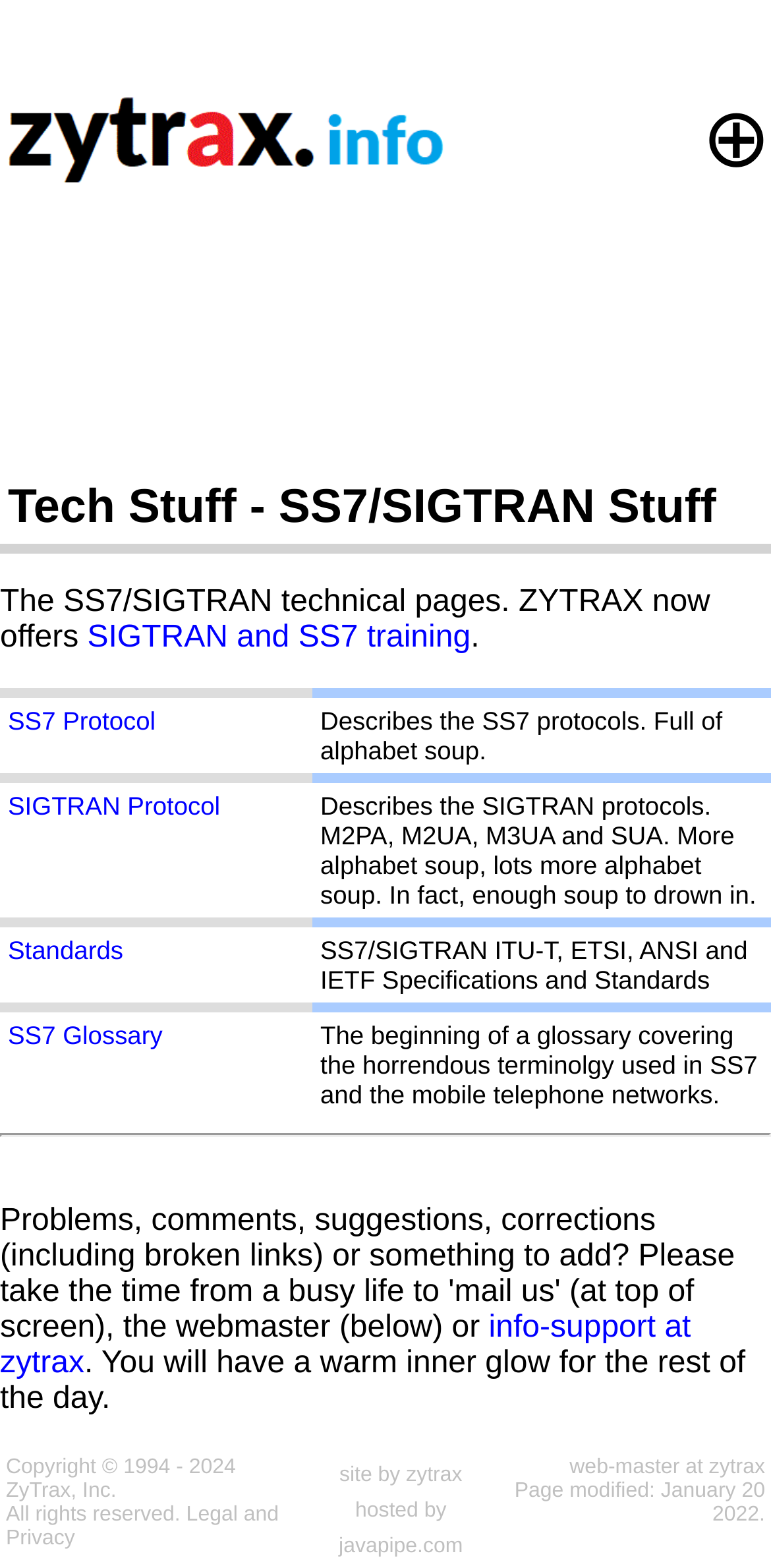Determine and generate the text content of the webpage's headline.

Tech Stuff - SS7/SIGTRAN Stuff